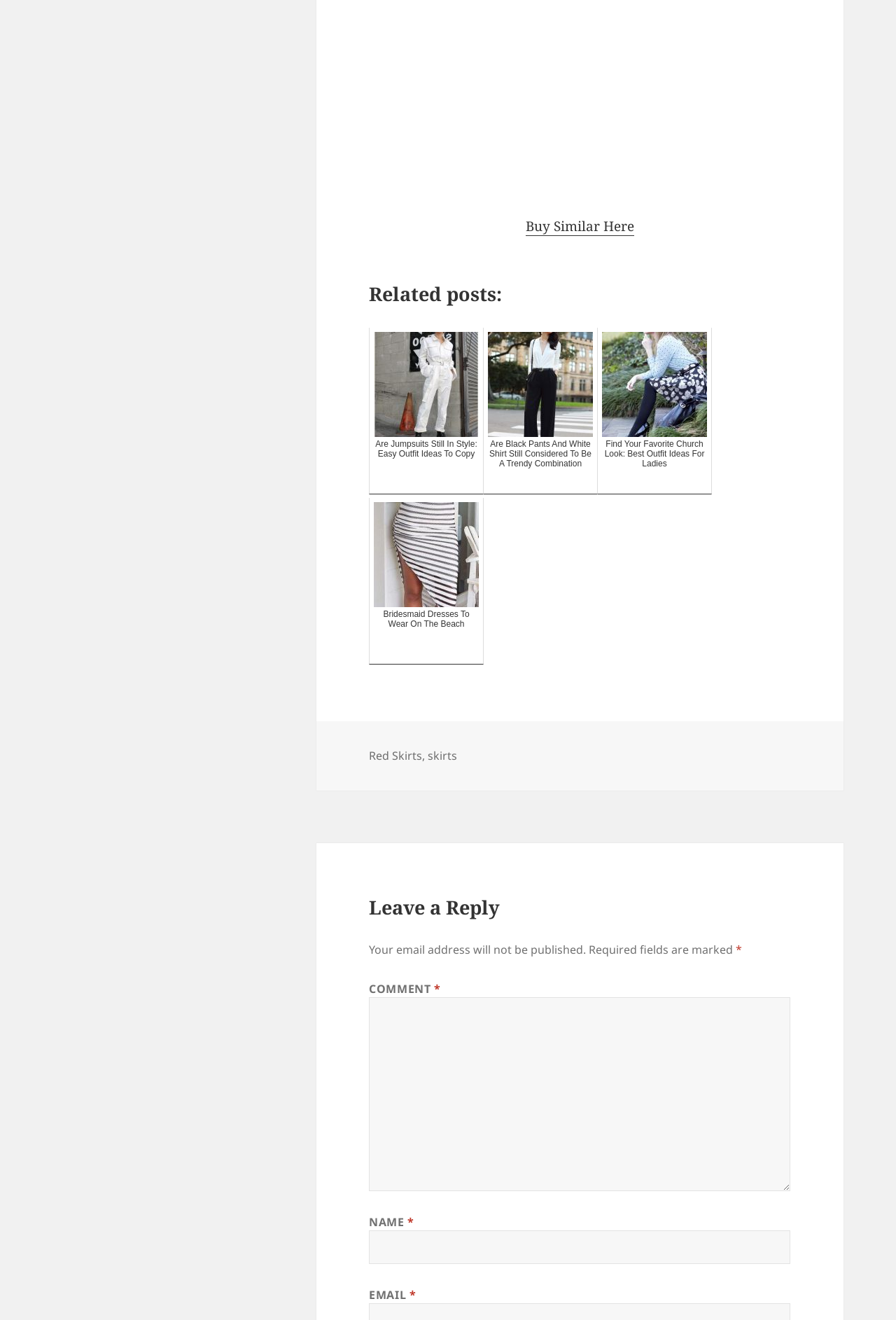Please identify the bounding box coordinates of the element's region that needs to be clicked to fulfill the following instruction: "Leave a comment". The bounding box coordinates should consist of four float numbers between 0 and 1, i.e., [left, top, right, bottom].

[0.412, 0.755, 0.882, 0.903]